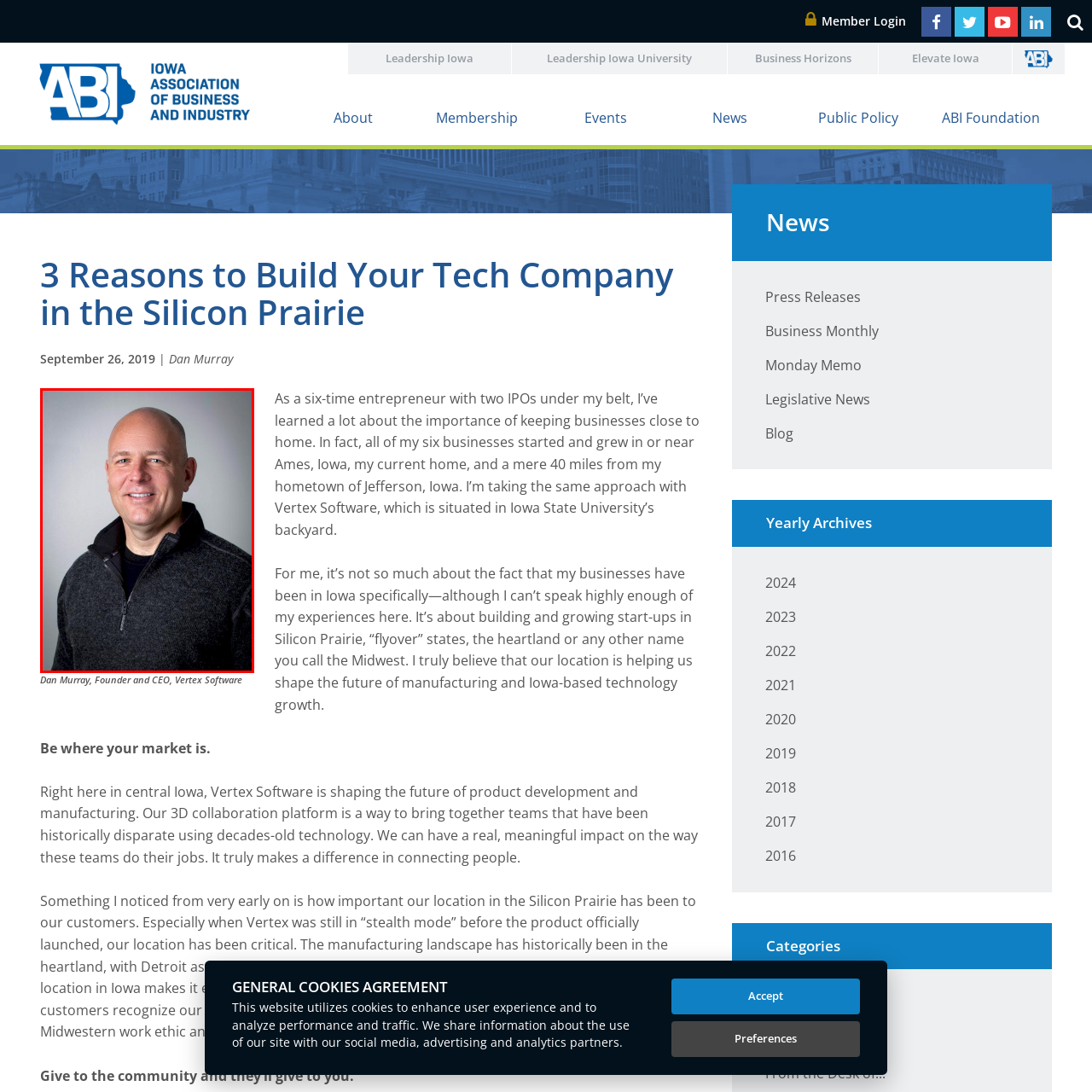Detail the features and components of the image inside the red outline.

The image features a confident man with a shaved head, wearing a dark gray sweater. He stands against a neutral background, smiling warmly at the camera, conveying approachability and professionalism. This portrait is associated with an article titled "3 Reasons to Build Your Tech Company in the Silicon Prairie," published on September 26, 2019. The individual is identified as Dan Murray, the Founder and CEO of Vertex Software. His experience as a six-time entrepreneur with two IPOs highlights his expertise in building and growing tech companies in Iowa, emphasizing the importance of maintaining close ties to the community while fostering innovation in the Midwest.